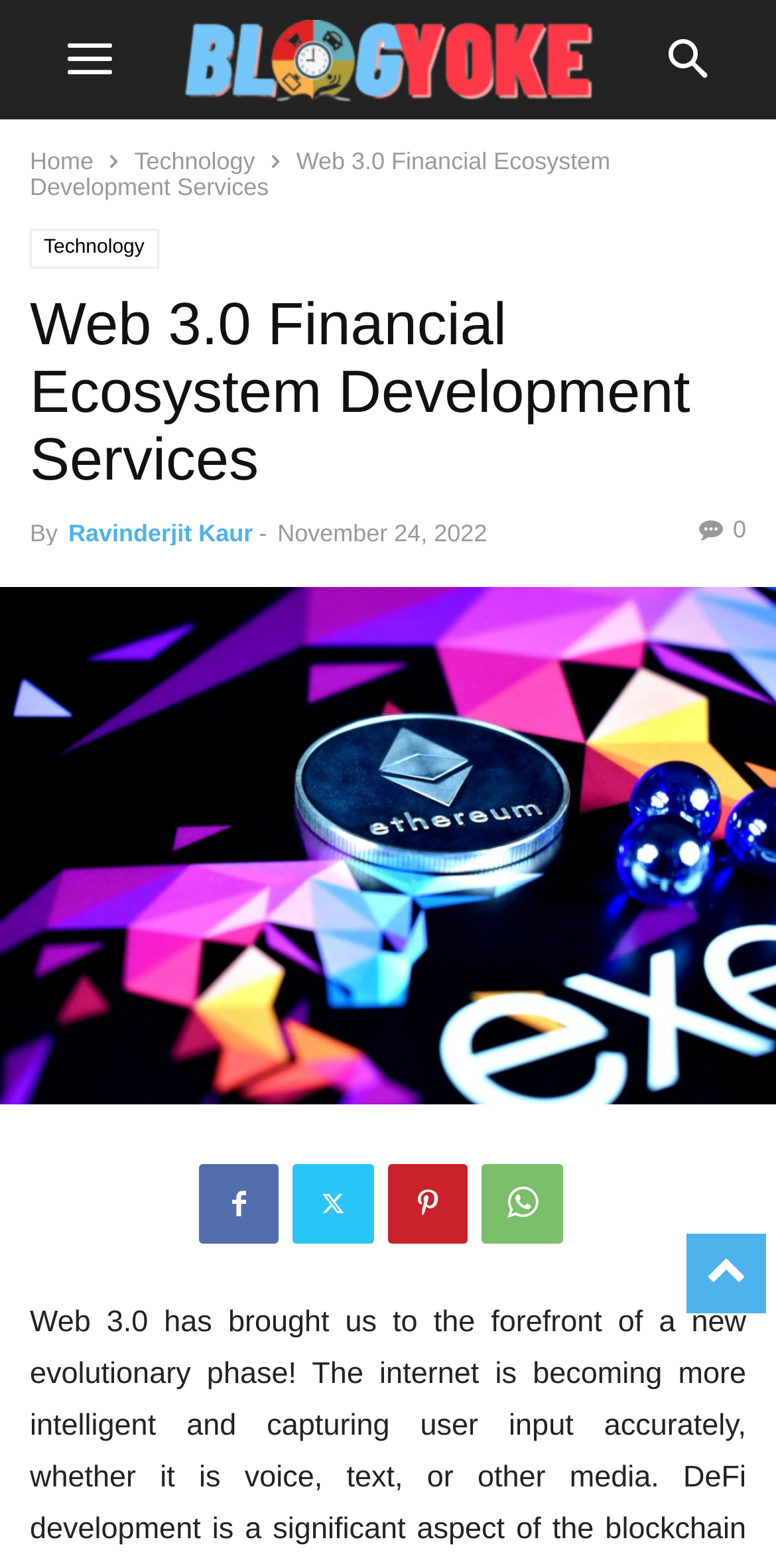Please identify the bounding box coordinates of the element that needs to be clicked to perform the following instruction: "scroll to the top".

[0.885, 0.787, 0.987, 0.816]